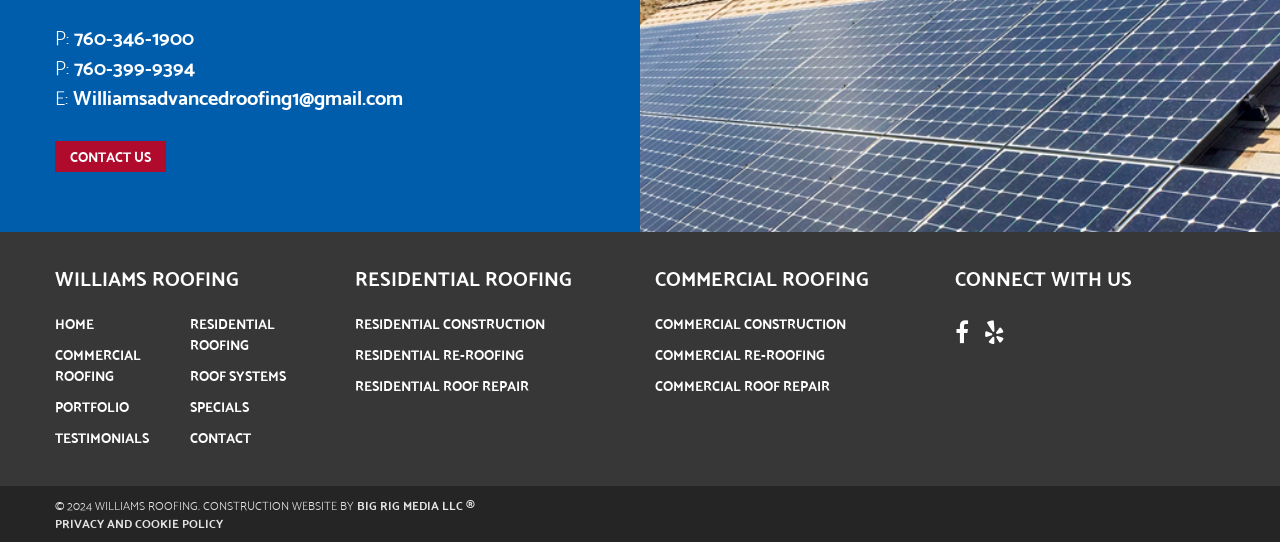What is the phone number to contact Williams Roofing? Please answer the question using a single word or phrase based on the image.

760-346-1900